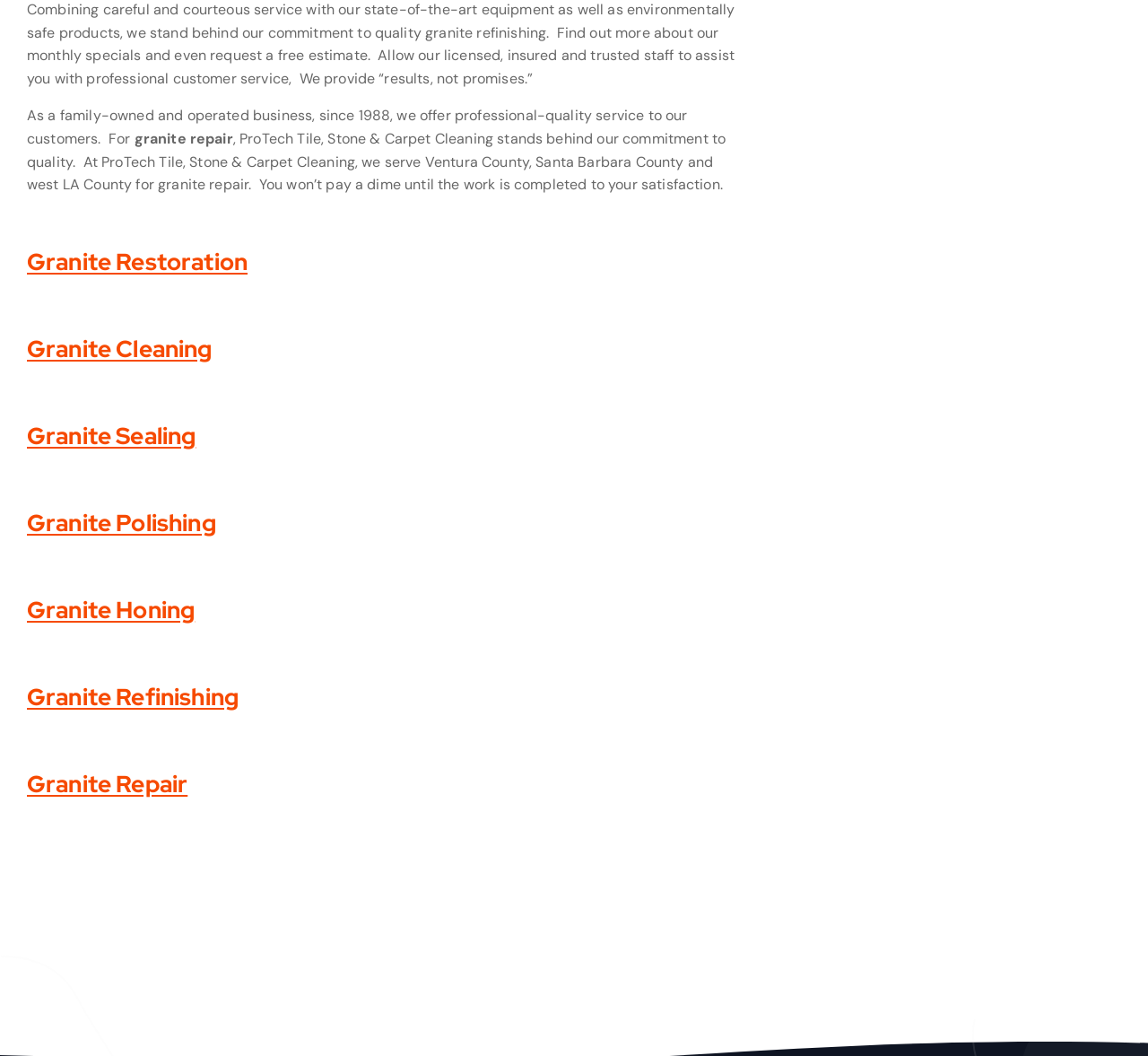Provide a short, one-word or phrase answer to the question below:
What is the commitment of ProTech Tile, Stone & Carpet Cleaning?

Quality